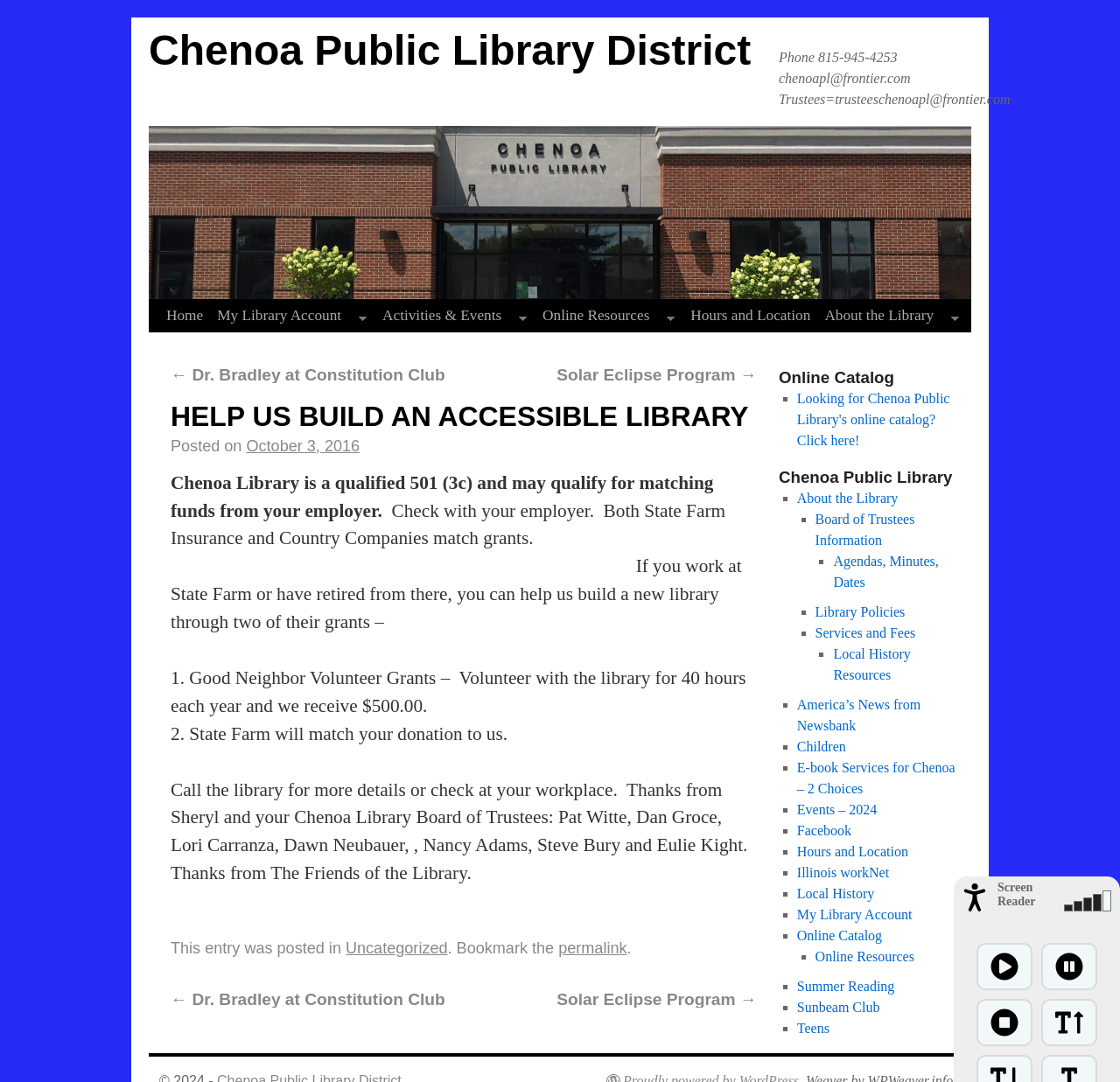Respond to the question below with a concise word or phrase:
What is the name of the online catalog?

Online Catalog